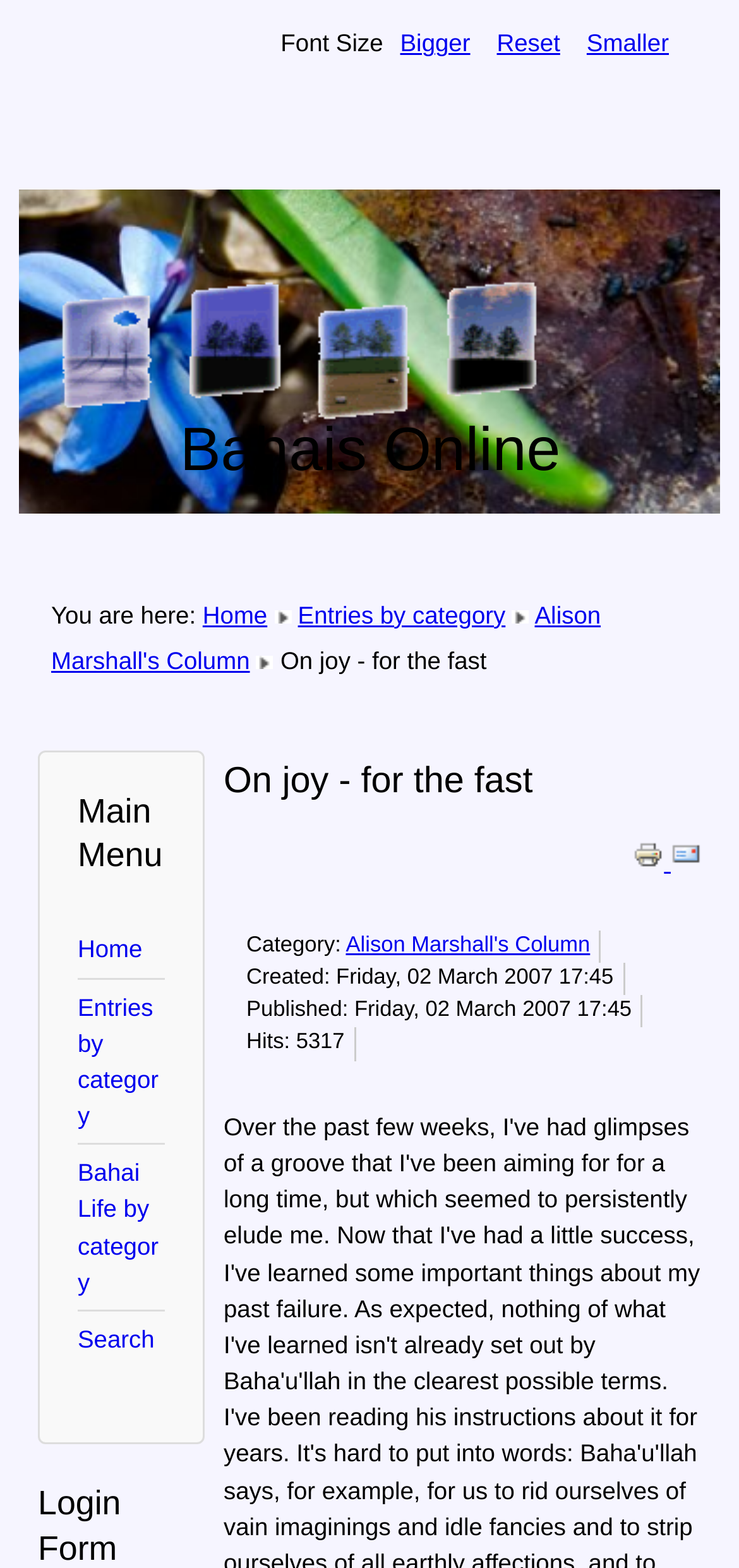Give a one-word or short-phrase answer to the following question: 
How many font size options are available?

3